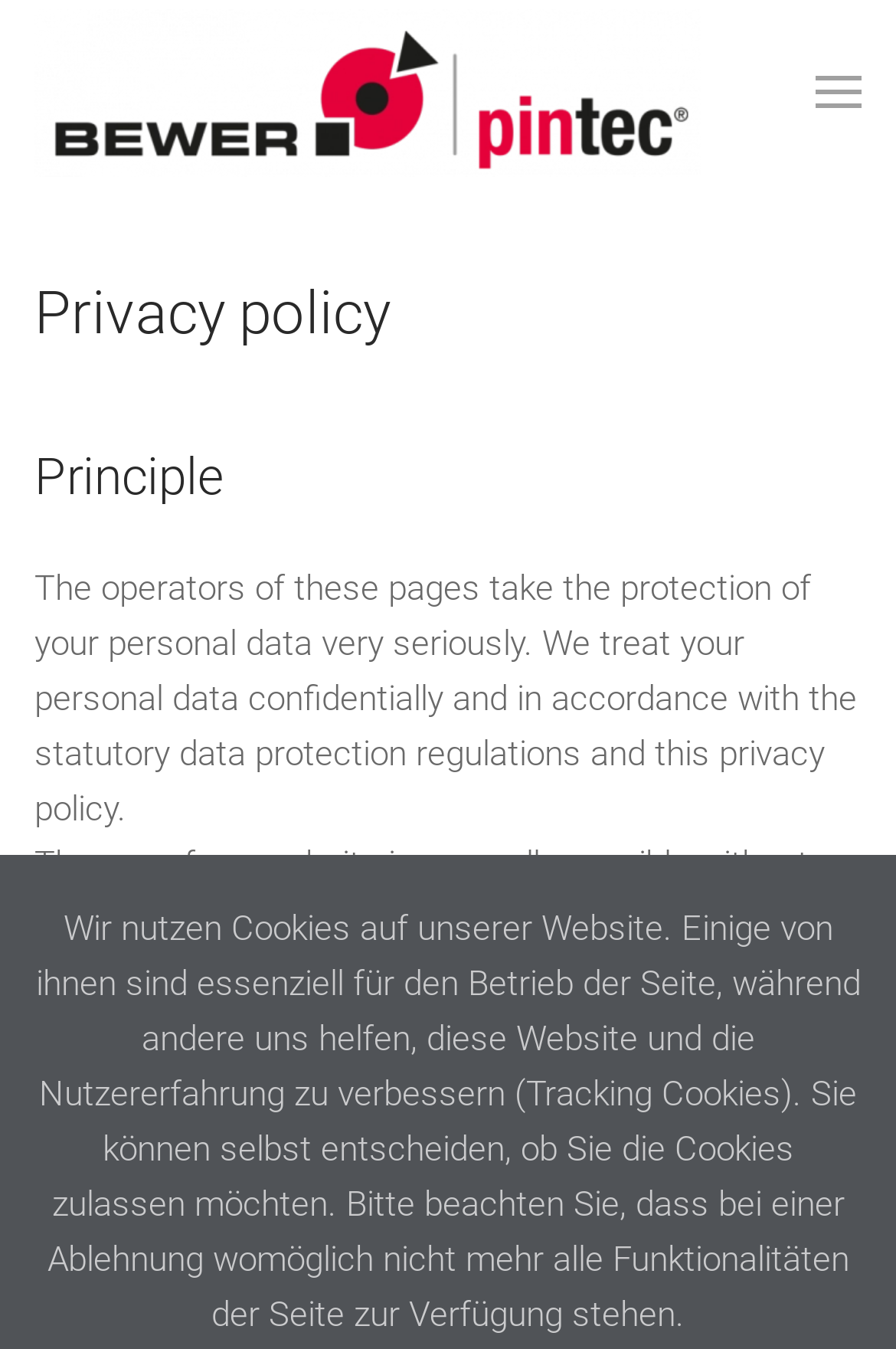Please answer the following question using a single word or phrase: What type of data is collected on the website?

Personal data